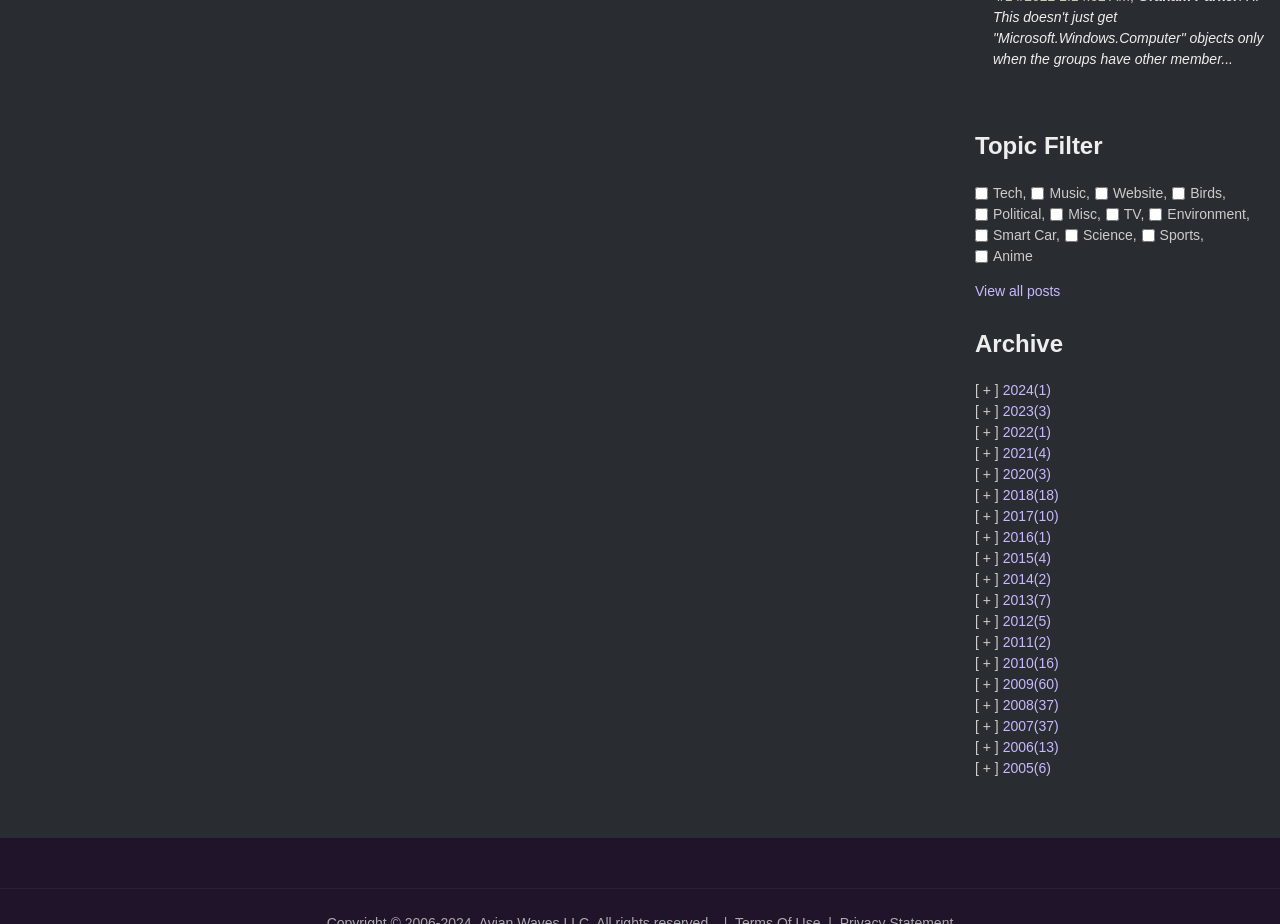Please provide a detailed answer to the question below by examining the image:
How many years are listed in the archive?

I counted the number of links under the 'Archive' label, and there are 19 years listed: 2024, 2023, 2022, ..., 2005.